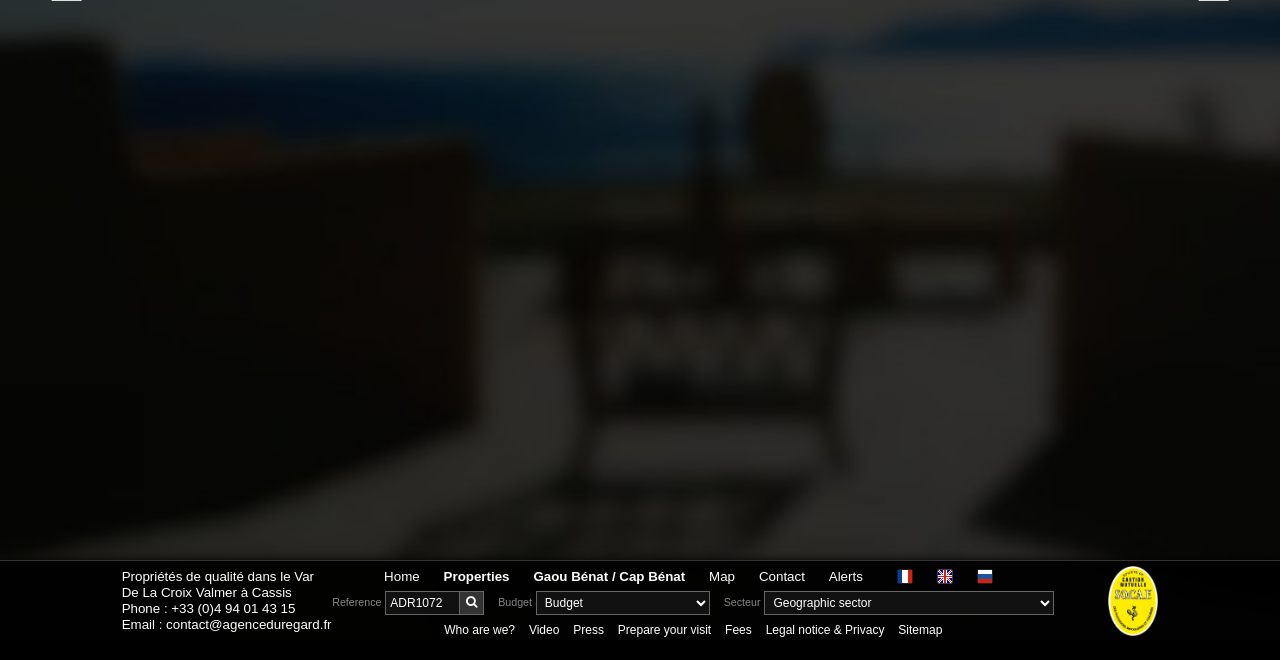Mark the bounding box of the element that matches the following description: "Gaou Bénat / Cap Bénat".

[0.409, 0.859, 0.543, 0.889]